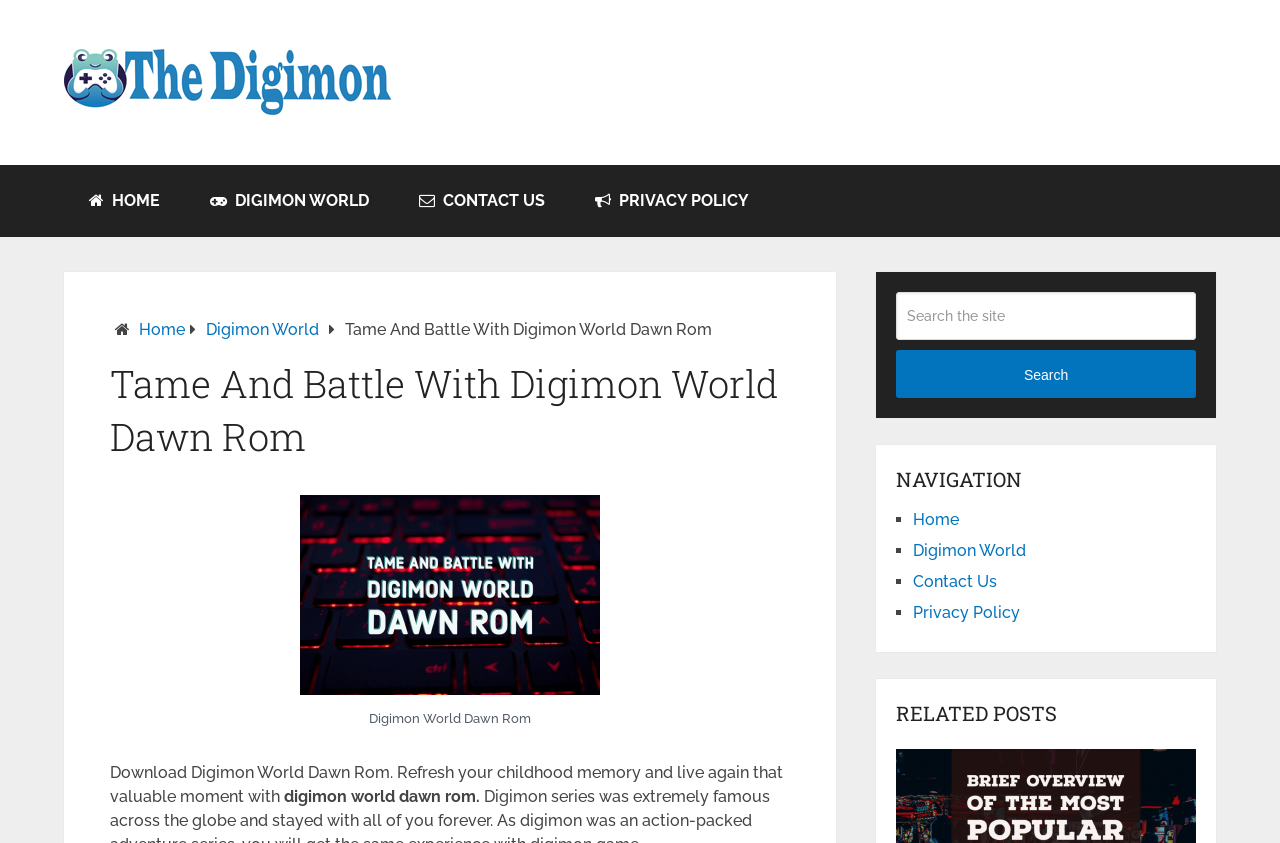What is the purpose of the search box on this webpage?
Please elaborate on the answer to the question with detailed information.

The search box has a placeholder text 'Search the site' and a search button, indicating that it is used to search for content within the website.